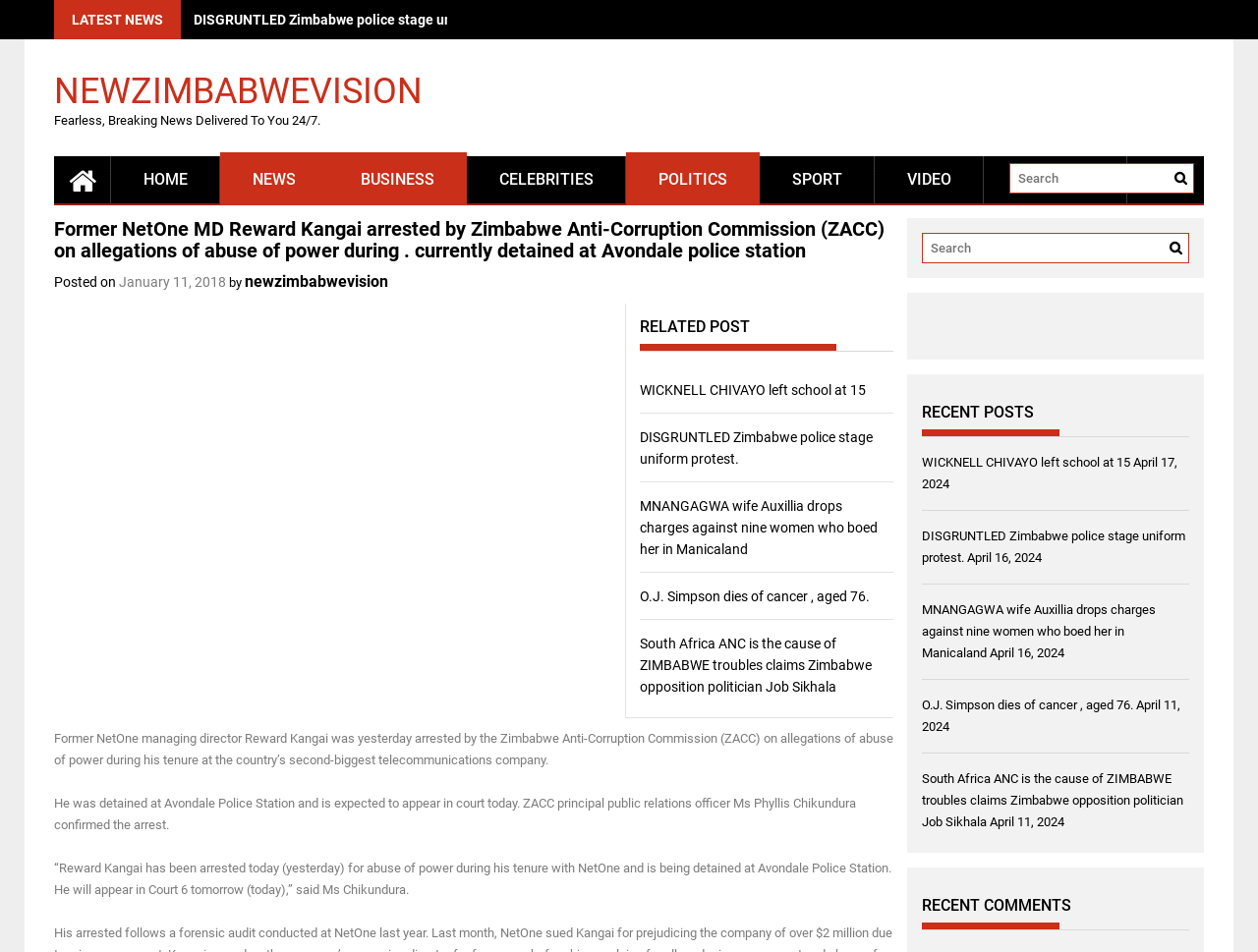Where is Reward Kangai currently detained?
Answer the question in as much detail as possible.

The answer can be found in the heading of the webpage, which states 'Former NetOne MD Reward Kangai arrested by Zimbabwe Anti-Corruption Commission (ZACC) on allegations of abuse of power during. currently detained at Avondale police station'.